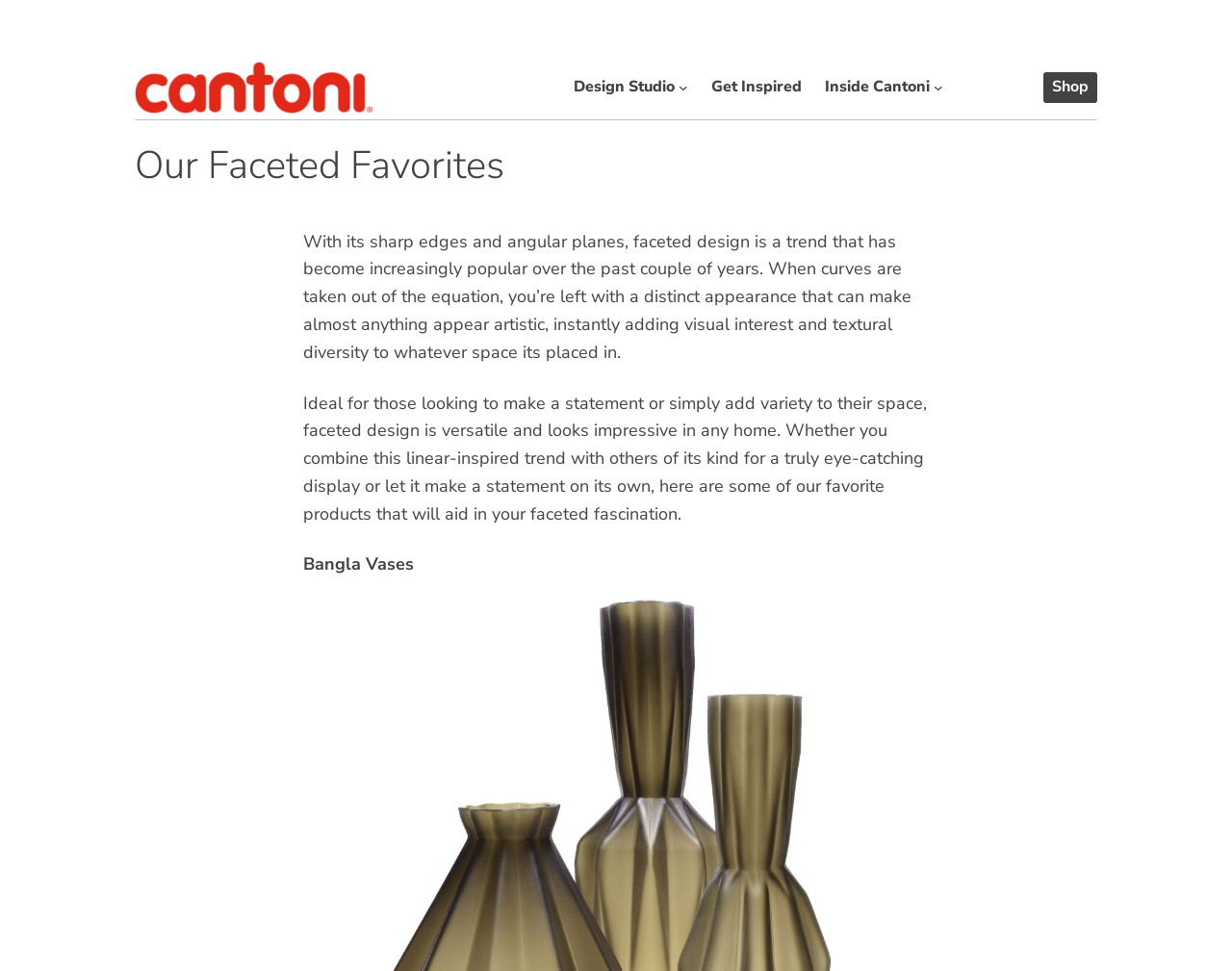Determine the bounding box coordinates for the HTML element mentioned in the following description: "Design Studio". The coordinates should be a list of four floats ranging from 0 to 1, represented as [left, top, right, bottom].

[0.466, 0.077, 0.548, 0.103]